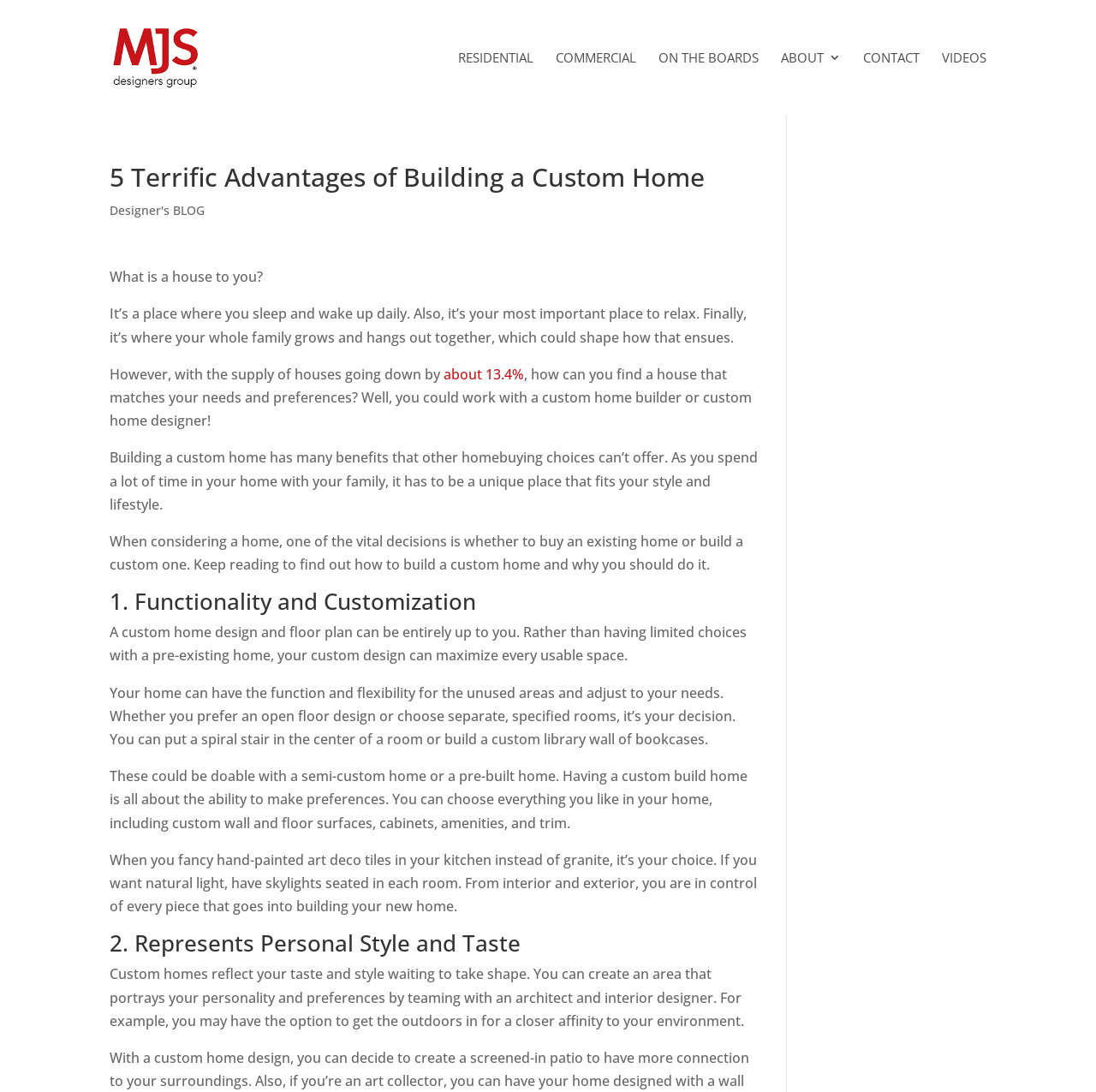What can be entirely up to the homeowner when designing a custom home?
Can you give a detailed and elaborate answer to the question?

I read the paragraph that starts with 'A custom home design and floor plan can be entirely up to you...' and found that the design and floor plan of a custom home can be entirely up to the homeowner.